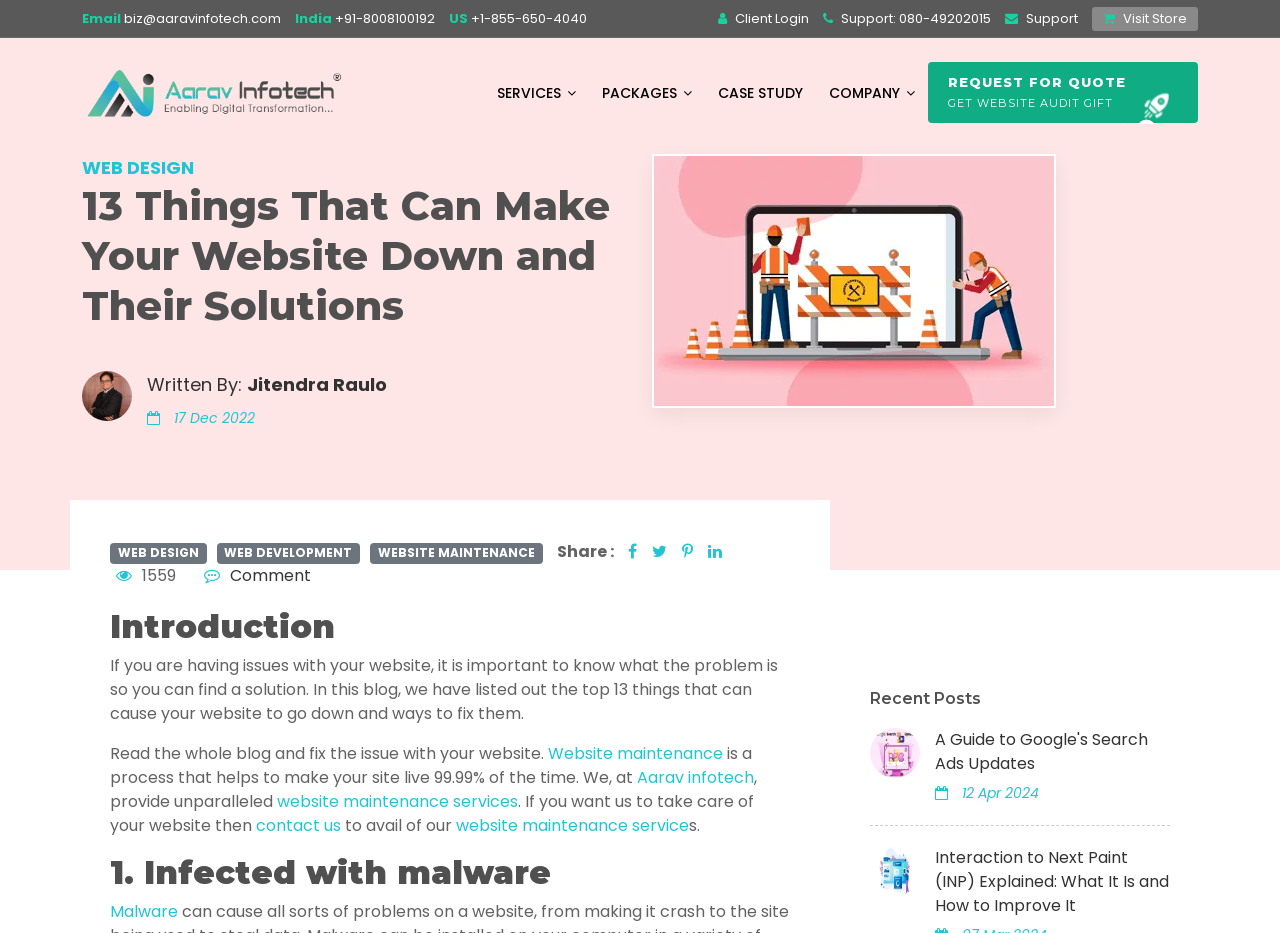Please identify the bounding box coordinates of the clickable area that will allow you to execute the instruction: "Visit the 'Aarav Infotech' website".

[0.064, 0.067, 0.27, 0.131]